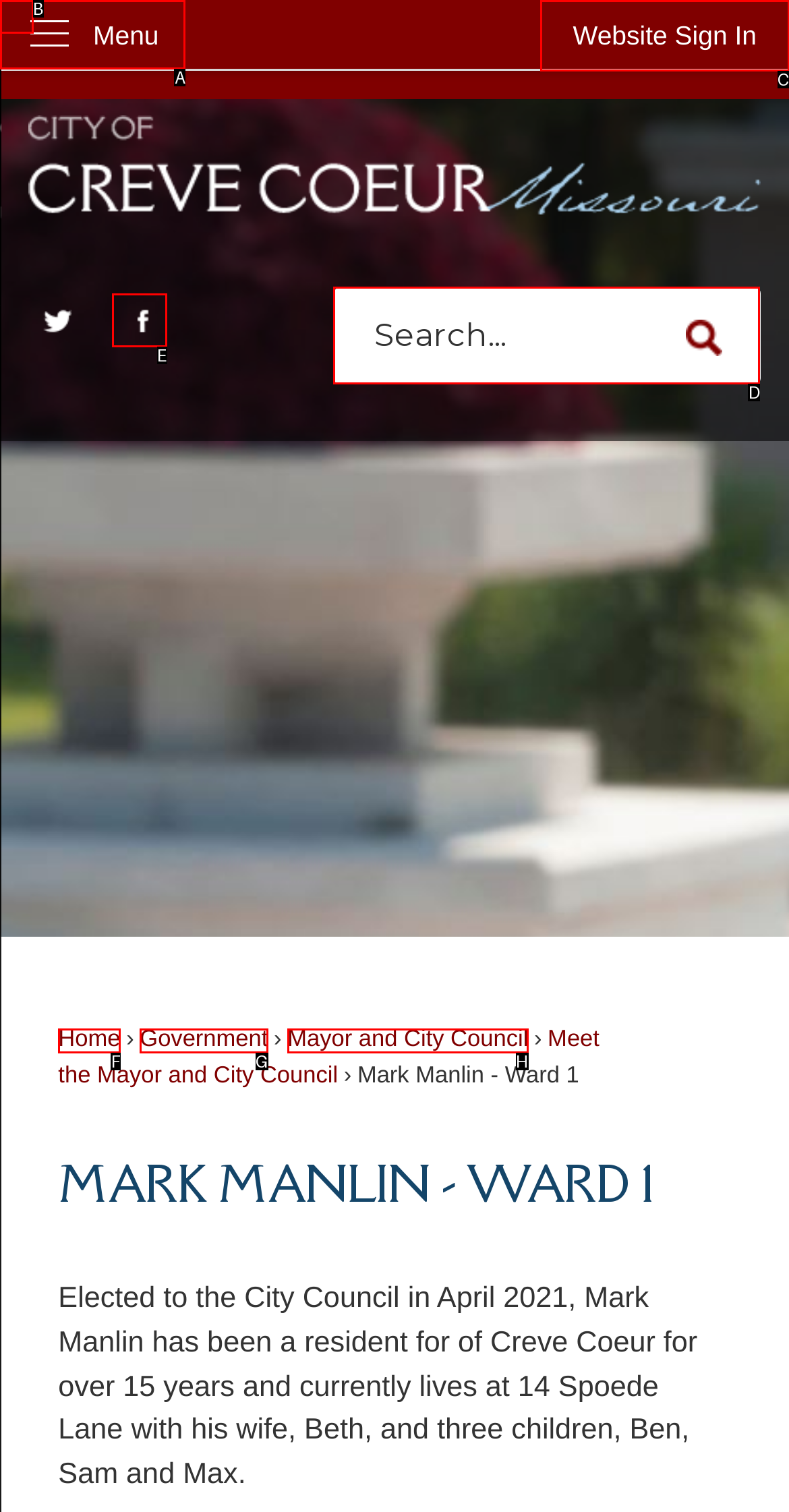Which option should you click on to fulfill this task: Search for something? Answer with the letter of the correct choice.

D